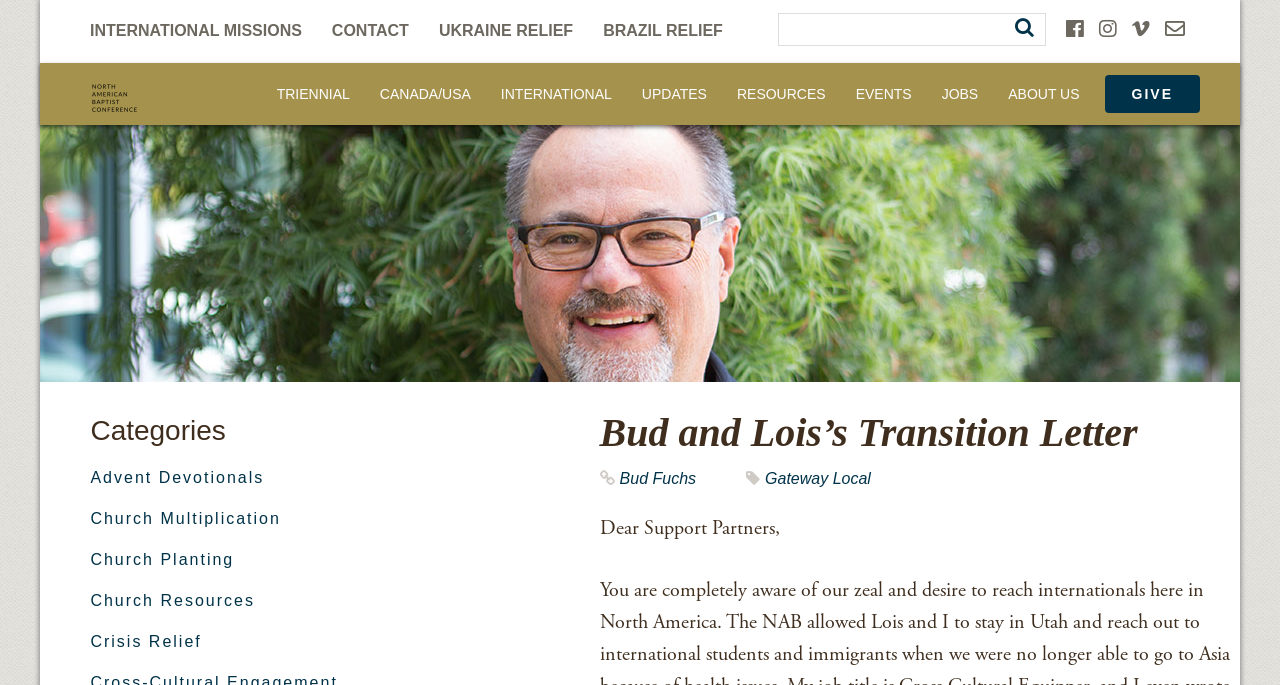Please find the top heading of the webpage and generate its text.

Bud and Lois’s Transition Letter